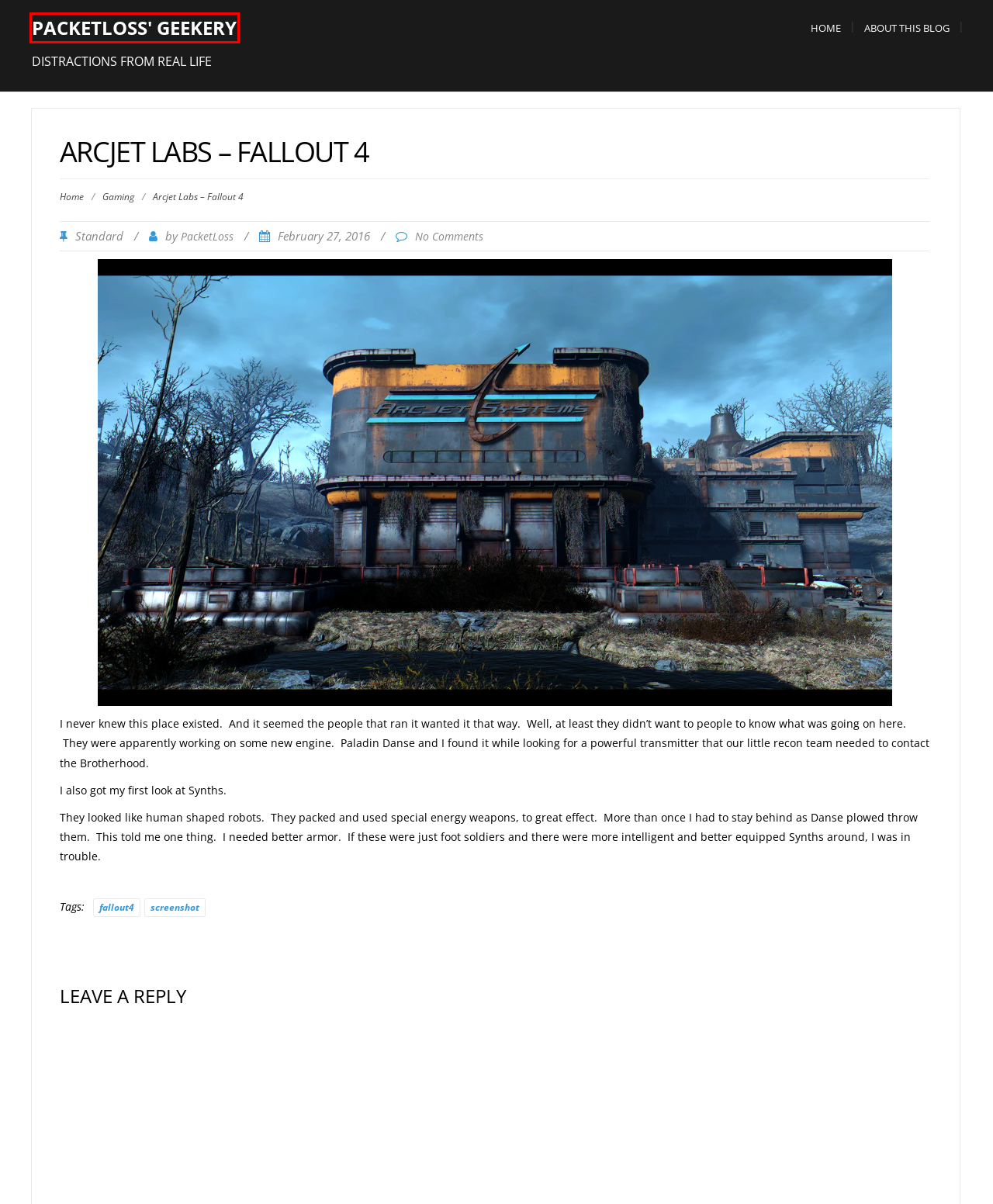Given a screenshot of a webpage with a red bounding box around a UI element, please identify the most appropriate webpage description that matches the new webpage after you click on the element. Here are the candidates:
A. Gaming – PacketLoss' Geekery
B. Privacy Policy – Akismet
C. screenshot – PacketLoss' Geekery
D. fallout4 – PacketLoss' Geekery
E. PacketLoss – PacketLoss' Geekery
F. About This Blog – PacketLoss' Geekery
G. Blog Tool, Publishing Platform, and CMS – WordPress.org
H. PacketLoss' Geekery – Distractions from Real Life

H